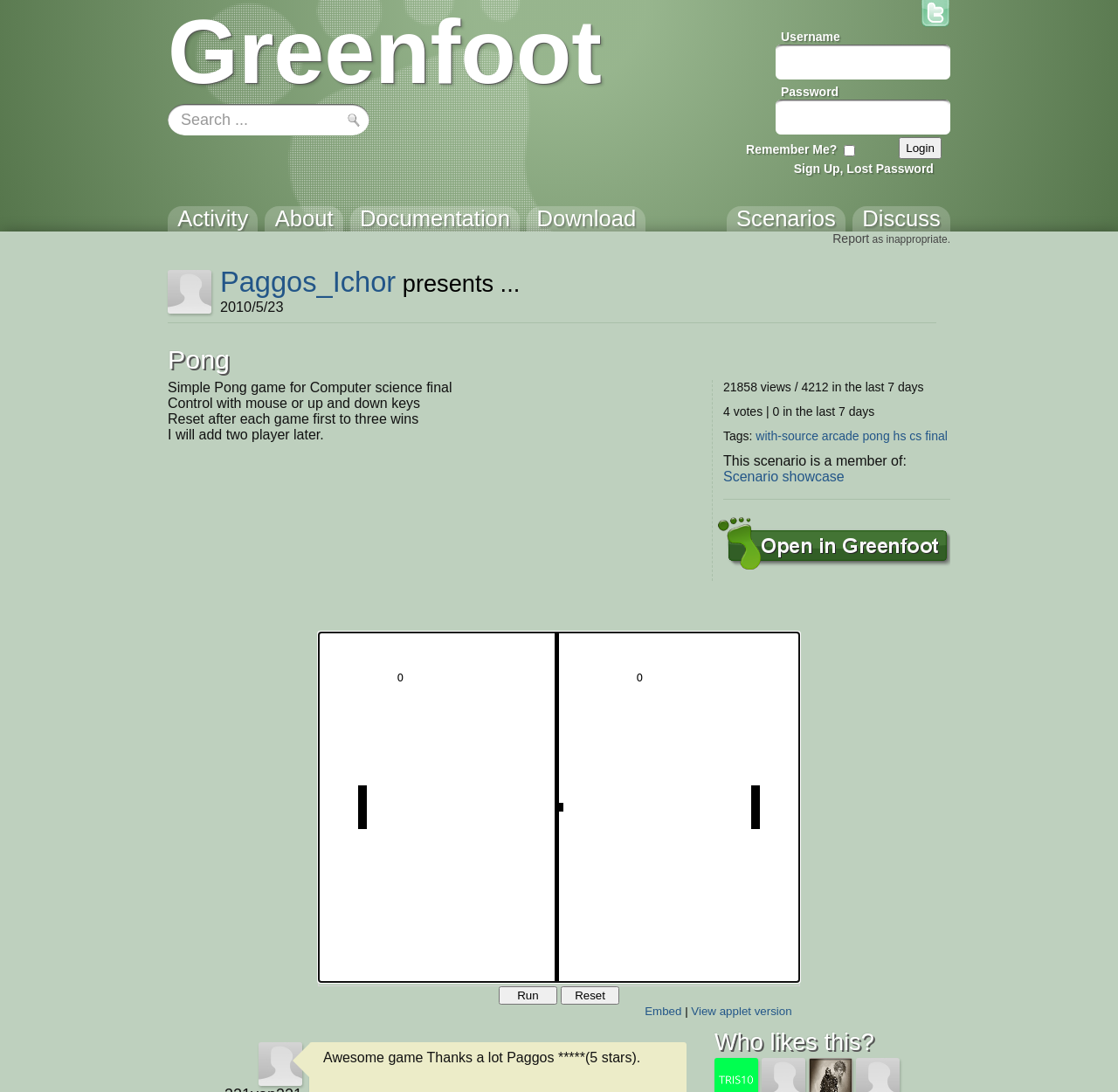Look at the image and write a detailed answer to the question: 
What is the username input field for?

Based on the webpage structure, the username input field is located near the 'Login' button and 'Password' label, indicating that it is used for login purposes.